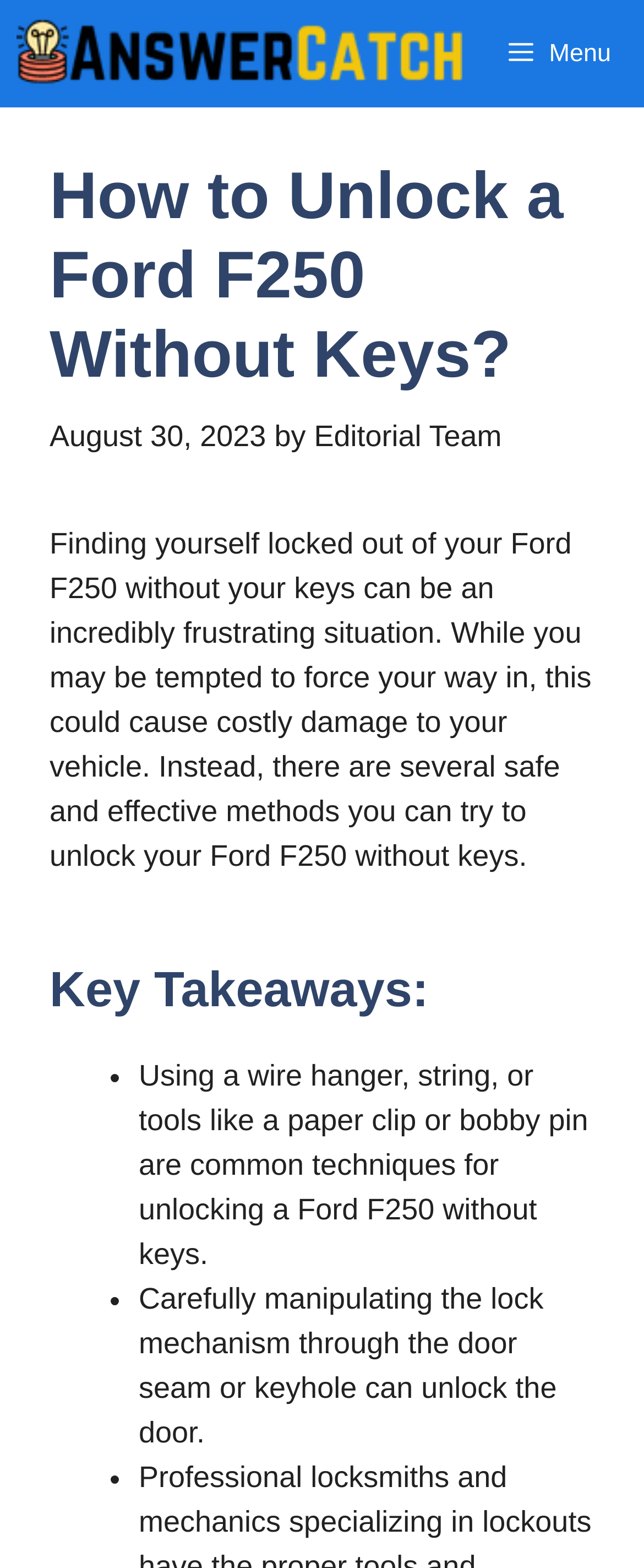What is the consequence of forcing entry into the vehicle?
Respond with a short answer, either a single word or a phrase, based on the image.

Costly damage to the vehicle